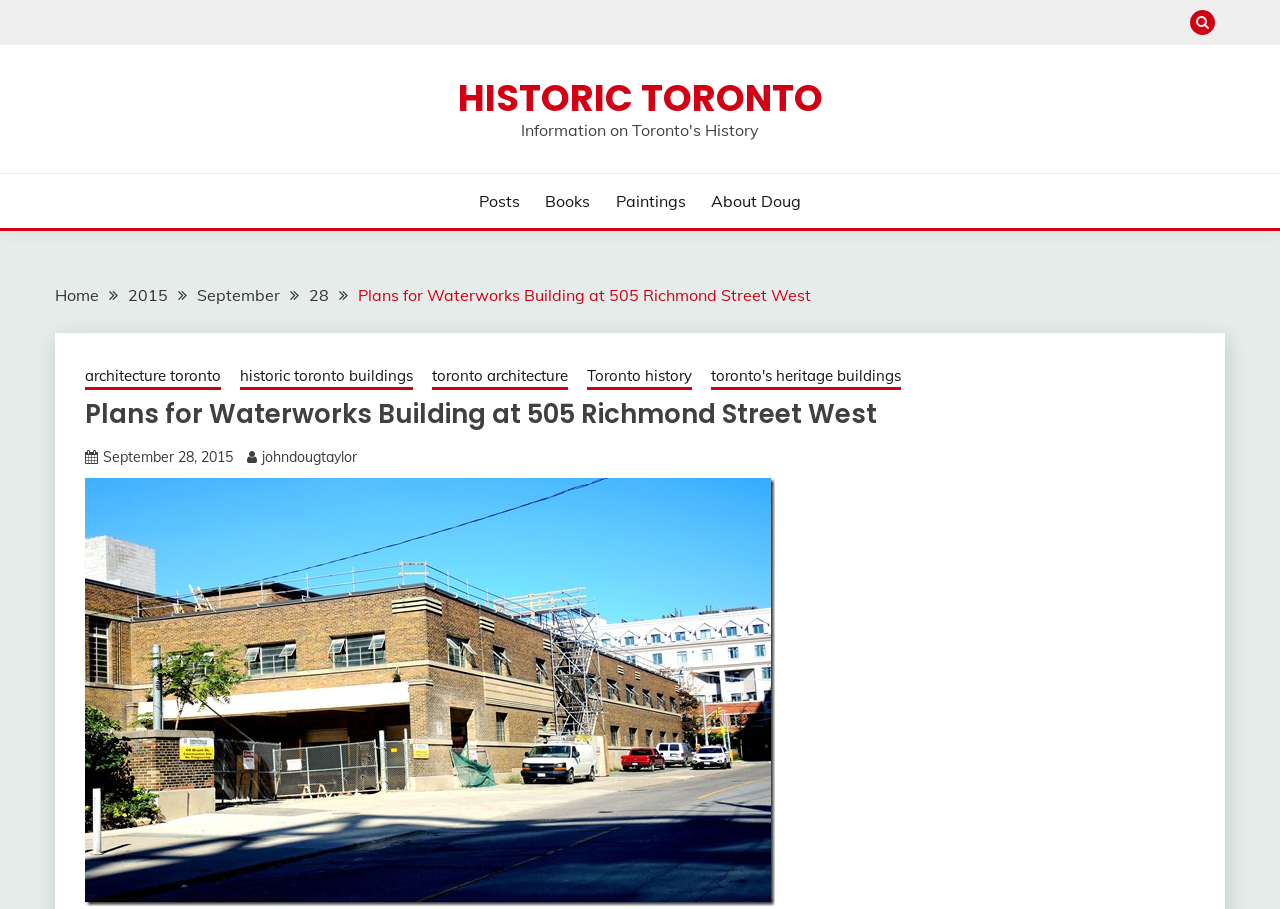Please reply to the following question using a single word or phrase: 
What is the name of the building in the webpage?

Waterworks Building